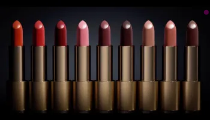What is the name of the makeup collection?
Using the details shown in the screenshot, provide a comprehensive answer to the question.

The caption states that this image is part of the Lisa Eldridge 2021 makeup collection, which emphasizes quality and elegance in its formulation, and offers a rich palette for makeup enthusiasts.